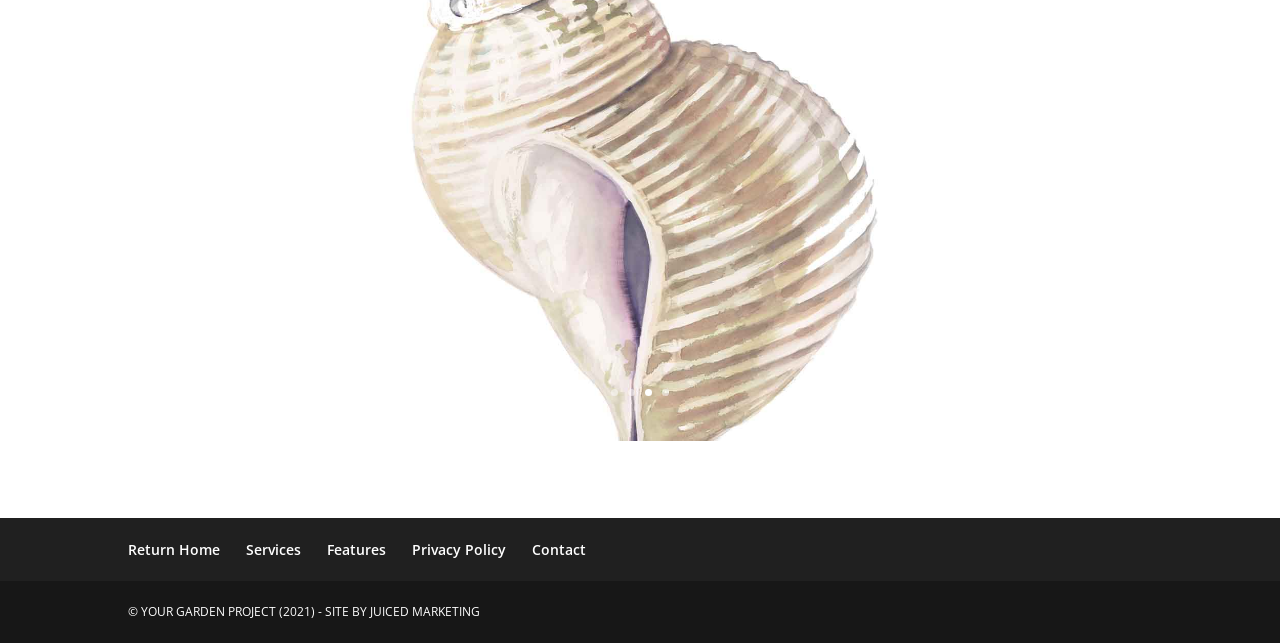Determine the bounding box coordinates of the clickable element necessary to fulfill the instruction: "view Features". Provide the coordinates as four float numbers within the 0 to 1 range, i.e., [left, top, right, bottom].

[0.255, 0.84, 0.302, 0.87]